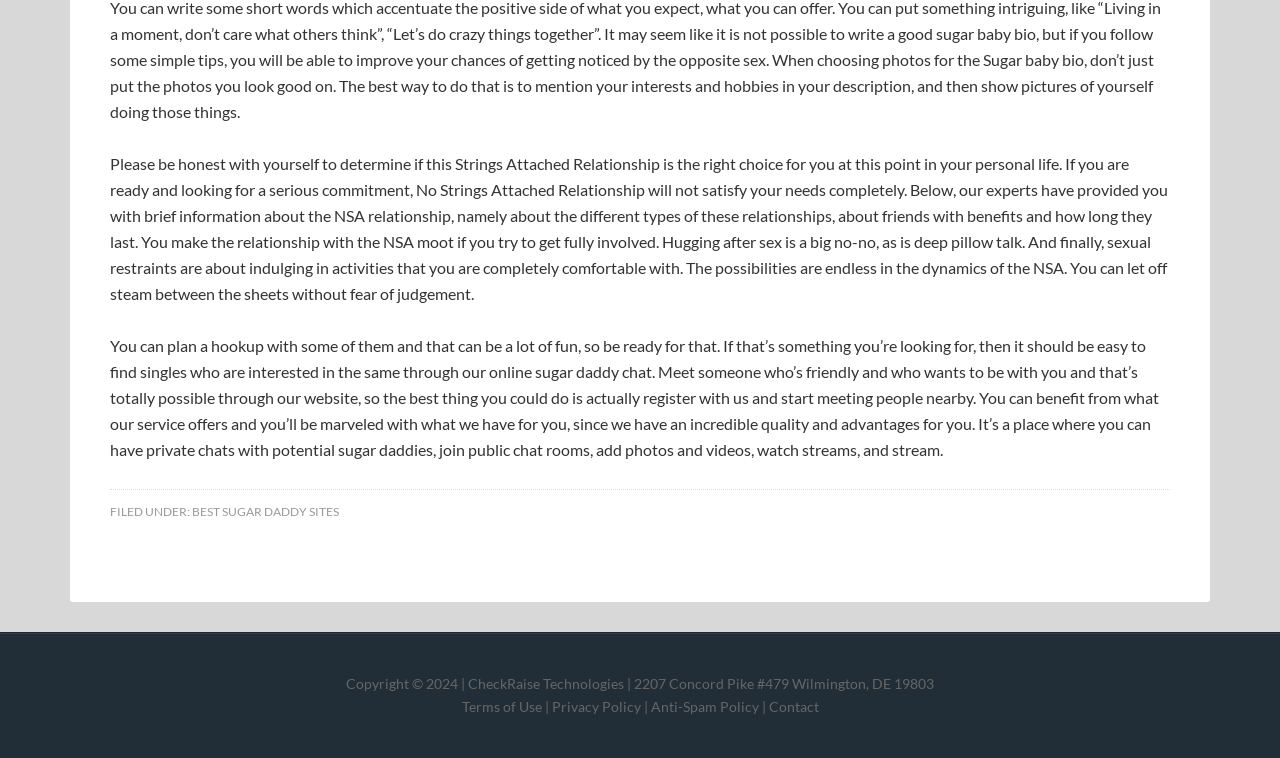Determine the bounding box coordinates for the HTML element mentioned in the following description: "best sugar daddy sites". The coordinates should be a list of four floats ranging from 0 to 1, represented as [left, top, right, bottom].

[0.15, 0.666, 0.265, 0.685]